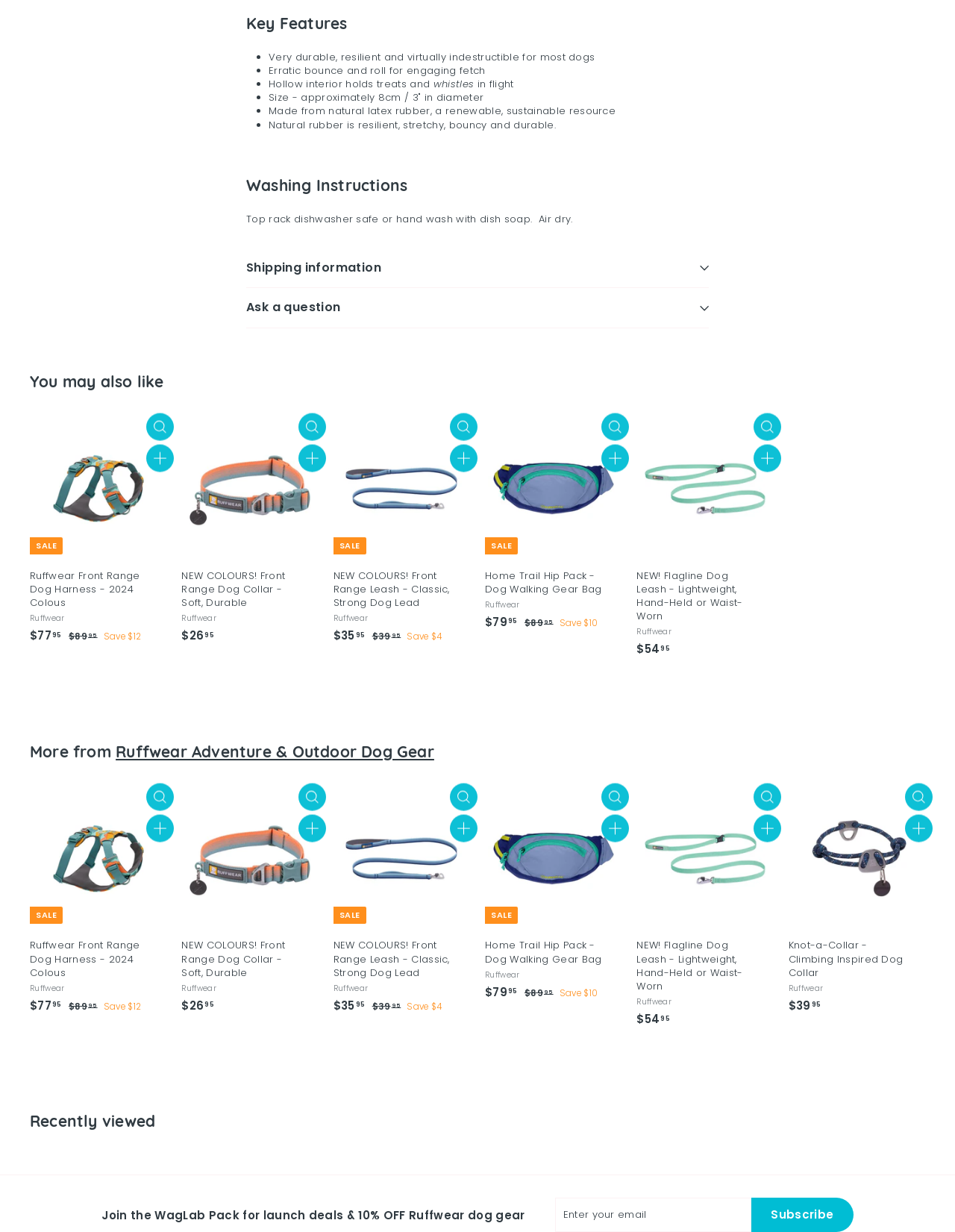Answer the question below using just one word or a short phrase: 
What can I do to receive launch deals and discounts?

Join the WagLab Pack